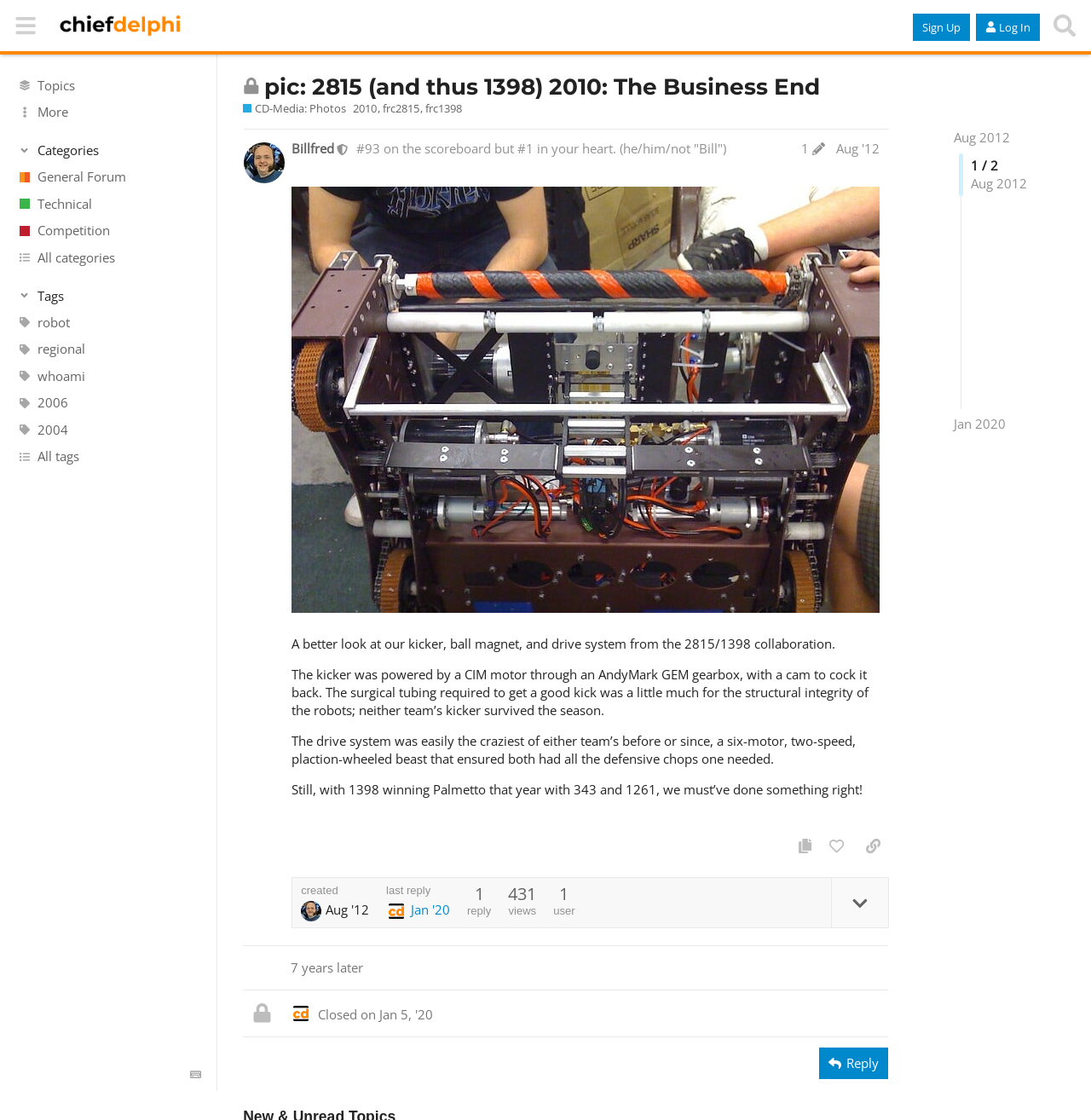Determine the bounding box coordinates for the area that needs to be clicked to fulfill this task: "Search in the forum". The coordinates must be given as four float numbers between 0 and 1, i.e., [left, top, right, bottom].

[0.959, 0.007, 0.992, 0.039]